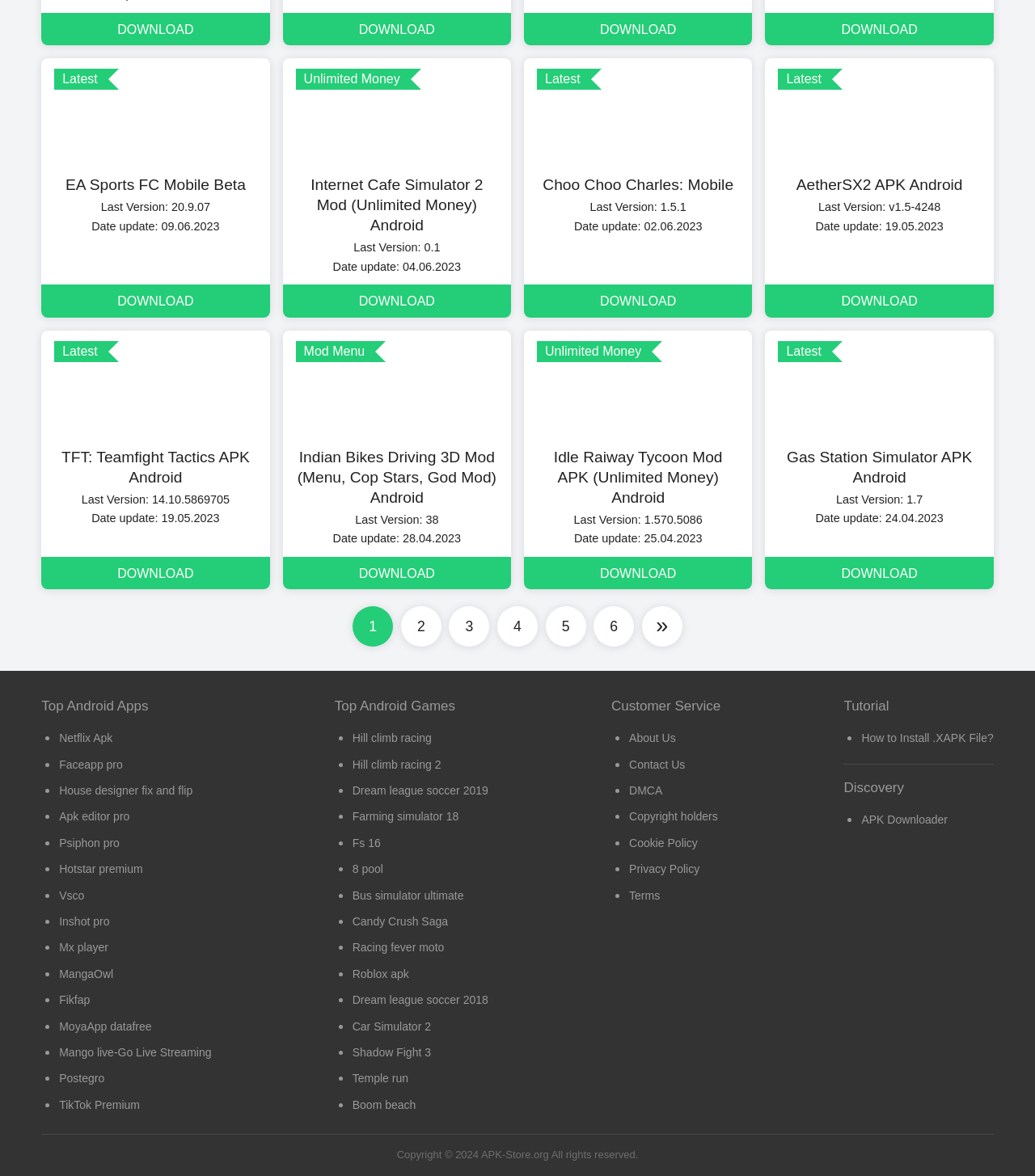What is the category of the list that includes 'Netflix Apk' and 'Faceapp pro'? Based on the image, give a response in one word or a short phrase.

Top Android Apps